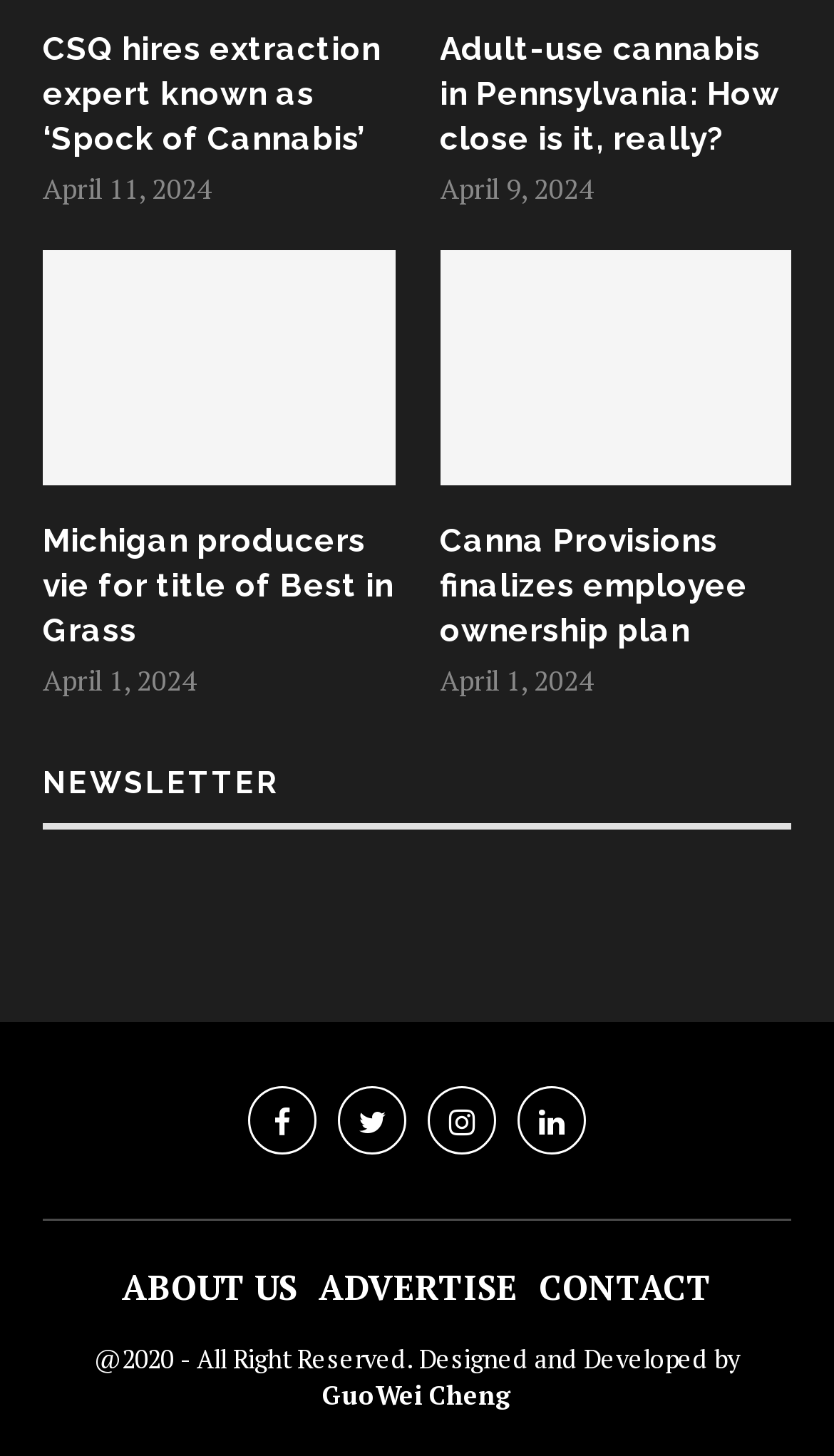How many social media links are there?
Using the visual information, answer the question in a single word or phrase.

4